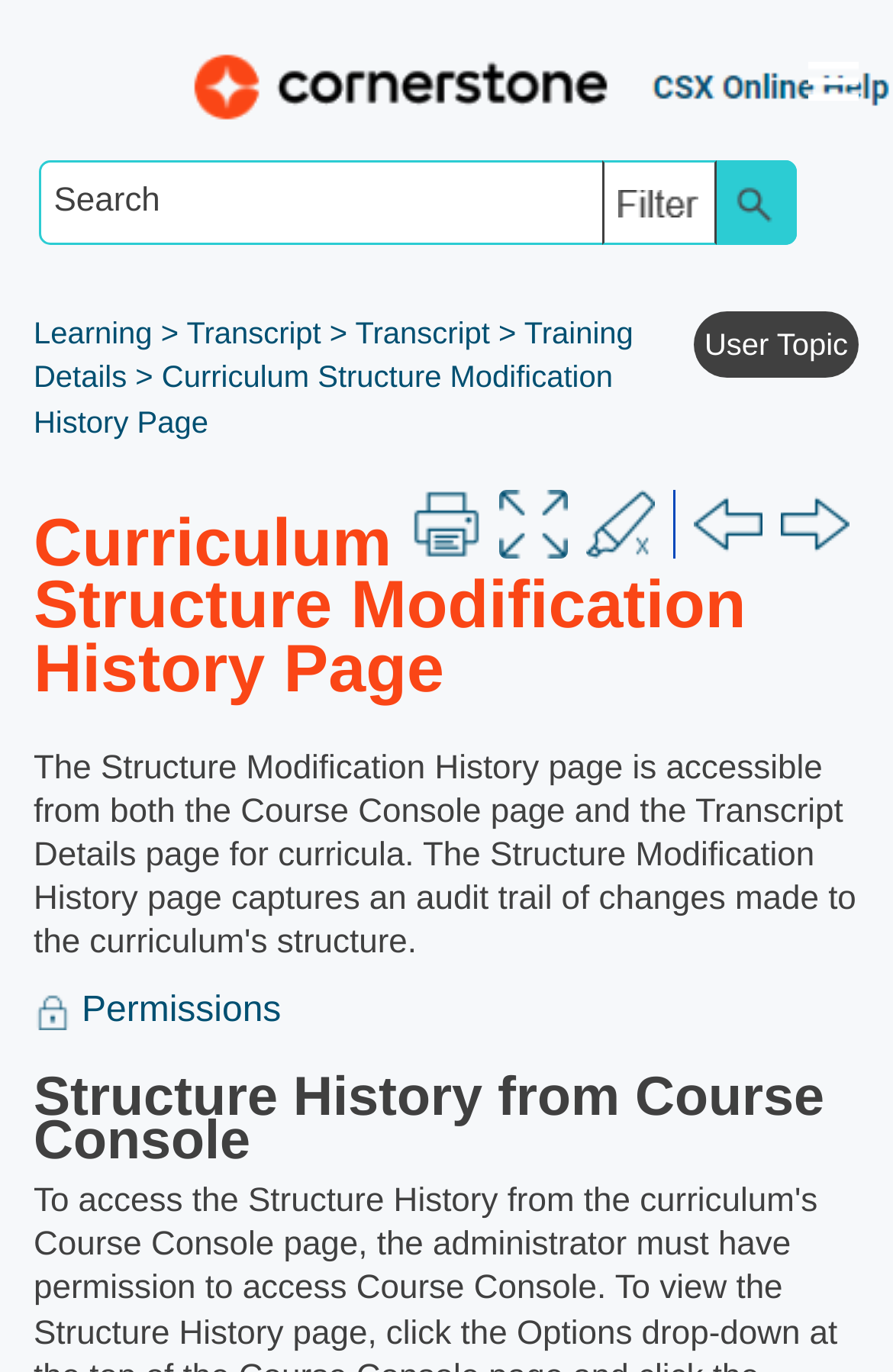Answer in one word or a short phrase: 
What is the text of the first breadcrumb?

Learning